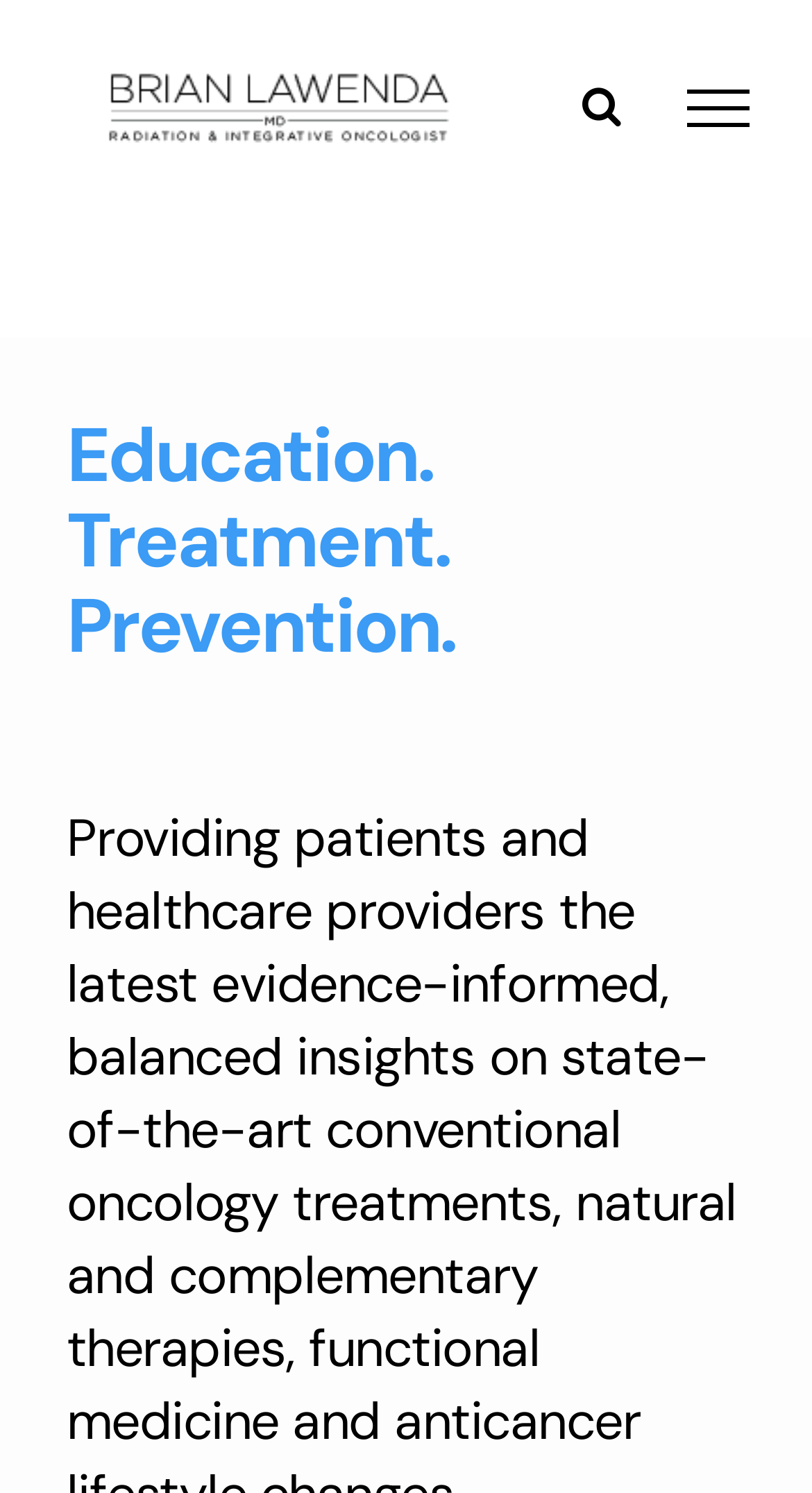From the given element description: "alt="Brian Lawenda M.D. Logo"", find the bounding box for the UI element. Provide the coordinates as four float numbers between 0 and 1, in the order [left, top, right, bottom].

[0.077, 0.043, 0.61, 0.098]